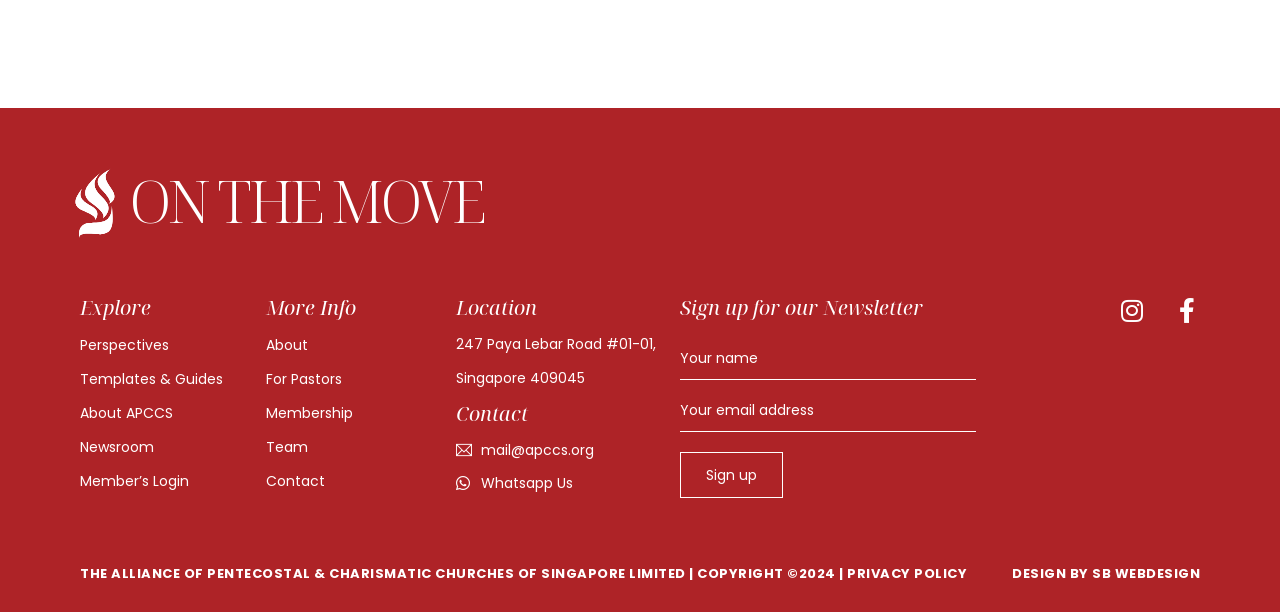Show the bounding box coordinates for the element that needs to be clicked to execute the following instruction: "Click on Perspectives". Provide the coordinates in the form of four float numbers between 0 and 1, i.e., [left, top, right, bottom].

[0.062, 0.536, 0.174, 0.591]